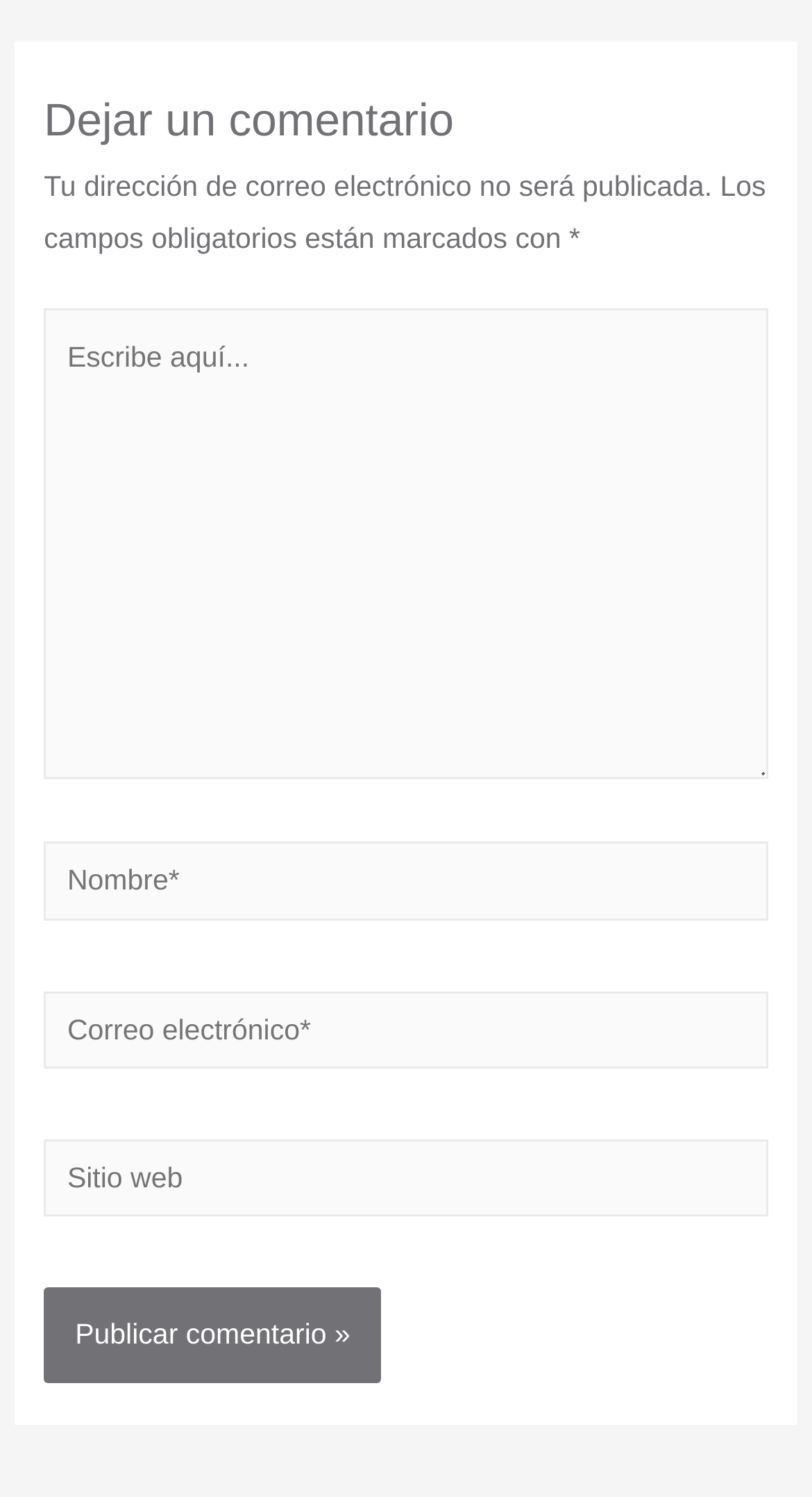Answer succinctly with a single word or phrase:
What is the required information to leave a comment?

Name and email